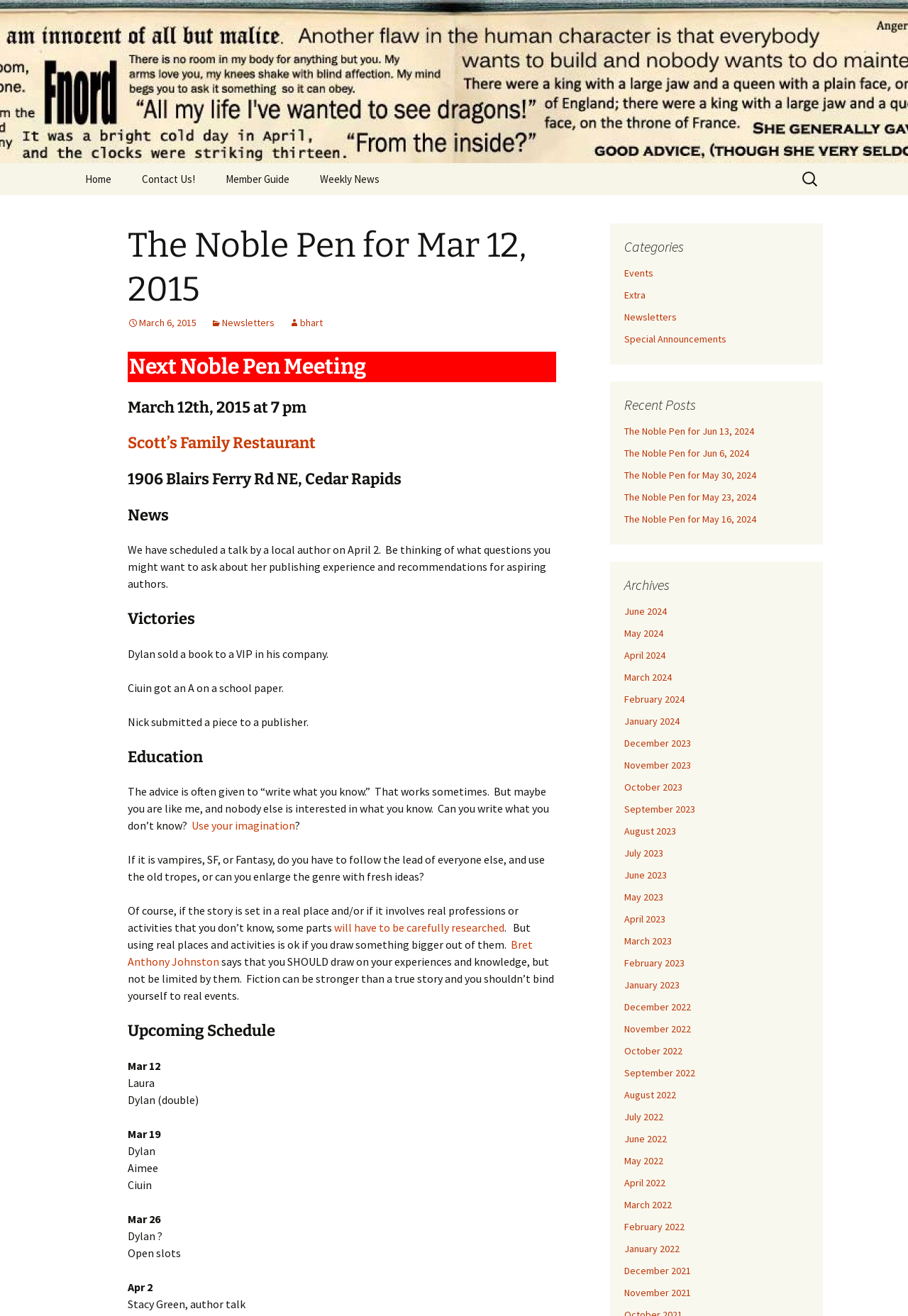Locate the bounding box coordinates of the clickable region necessary to complete the following instruction: "View the archives for June 2024". Provide the coordinates in the format of four float numbers between 0 and 1, i.e., [left, top, right, bottom].

[0.688, 0.46, 0.734, 0.469]